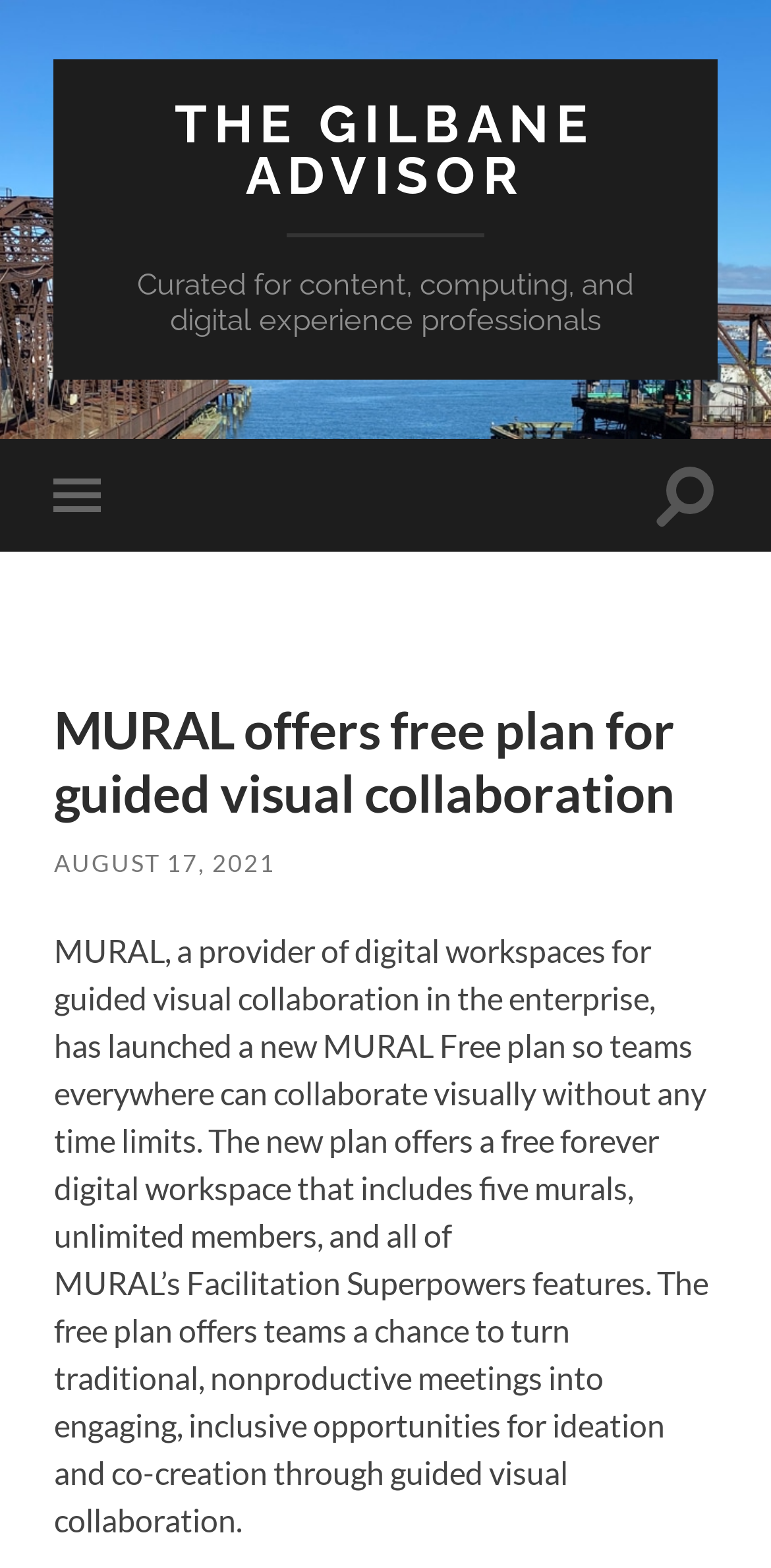Extract the primary header of the webpage and generate its text.

MURAL offers free plan for guided visual collaboration